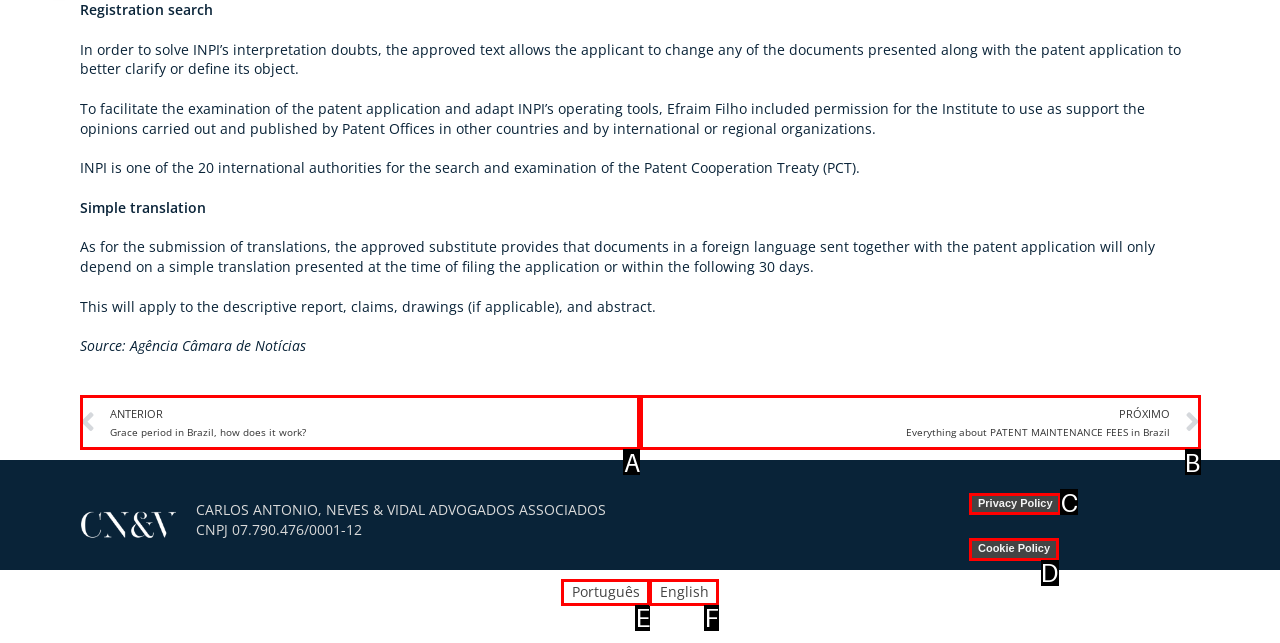Tell me which one HTML element best matches the description: Português
Answer with the option's letter from the given choices directly.

E